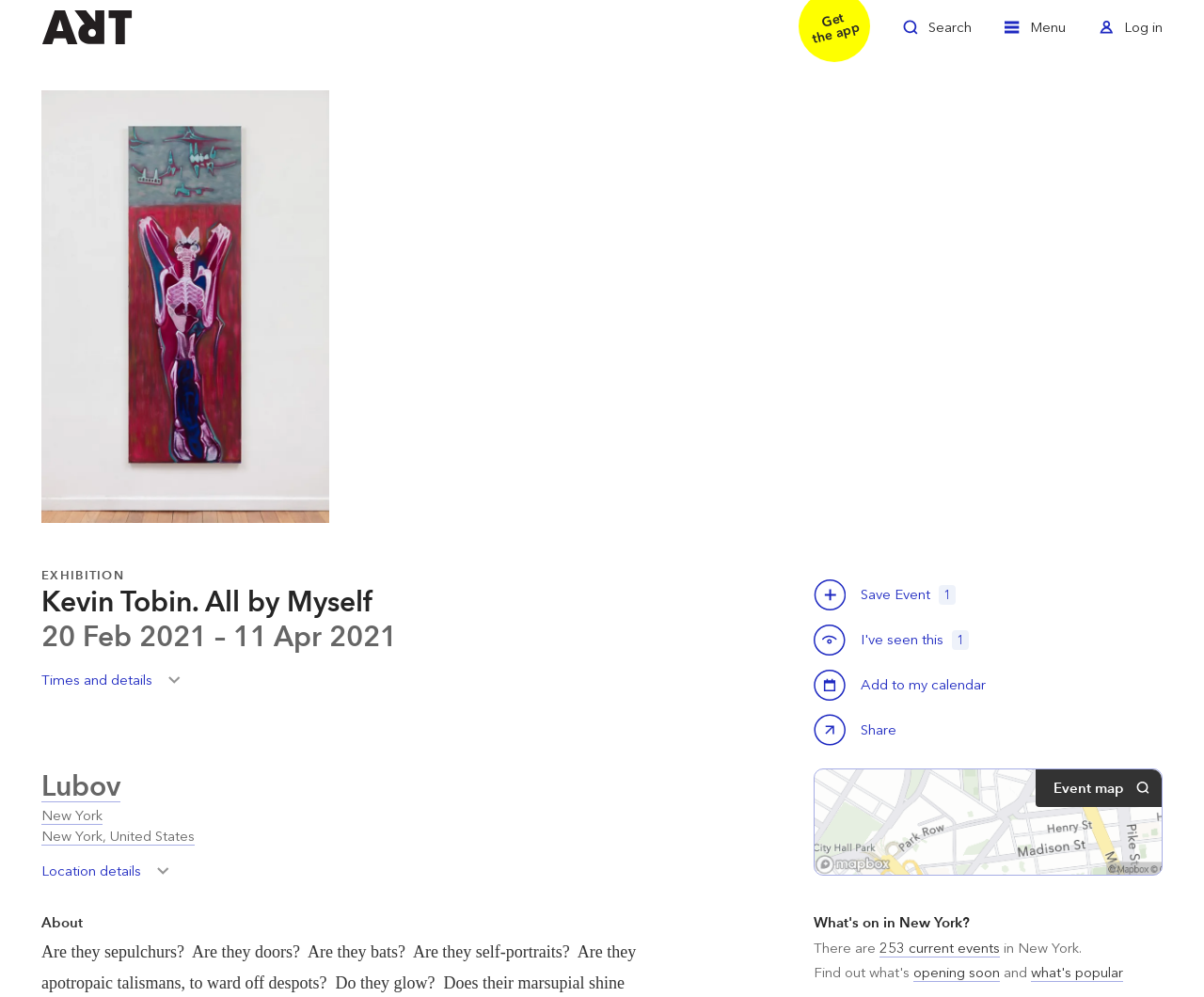Locate the bounding box coordinates of the clickable part needed for the task: "Toggle search".

[0.75, 0.014, 0.807, 0.053]